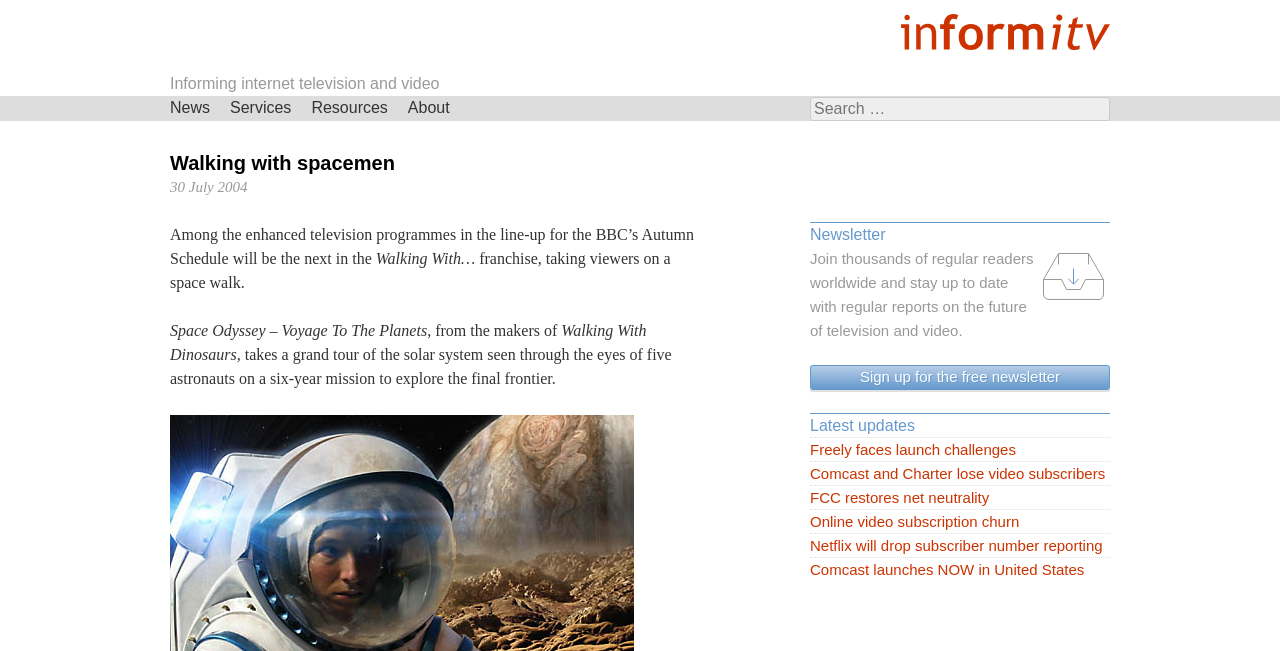Please extract the primary headline from the webpage.

Informing internet television and video